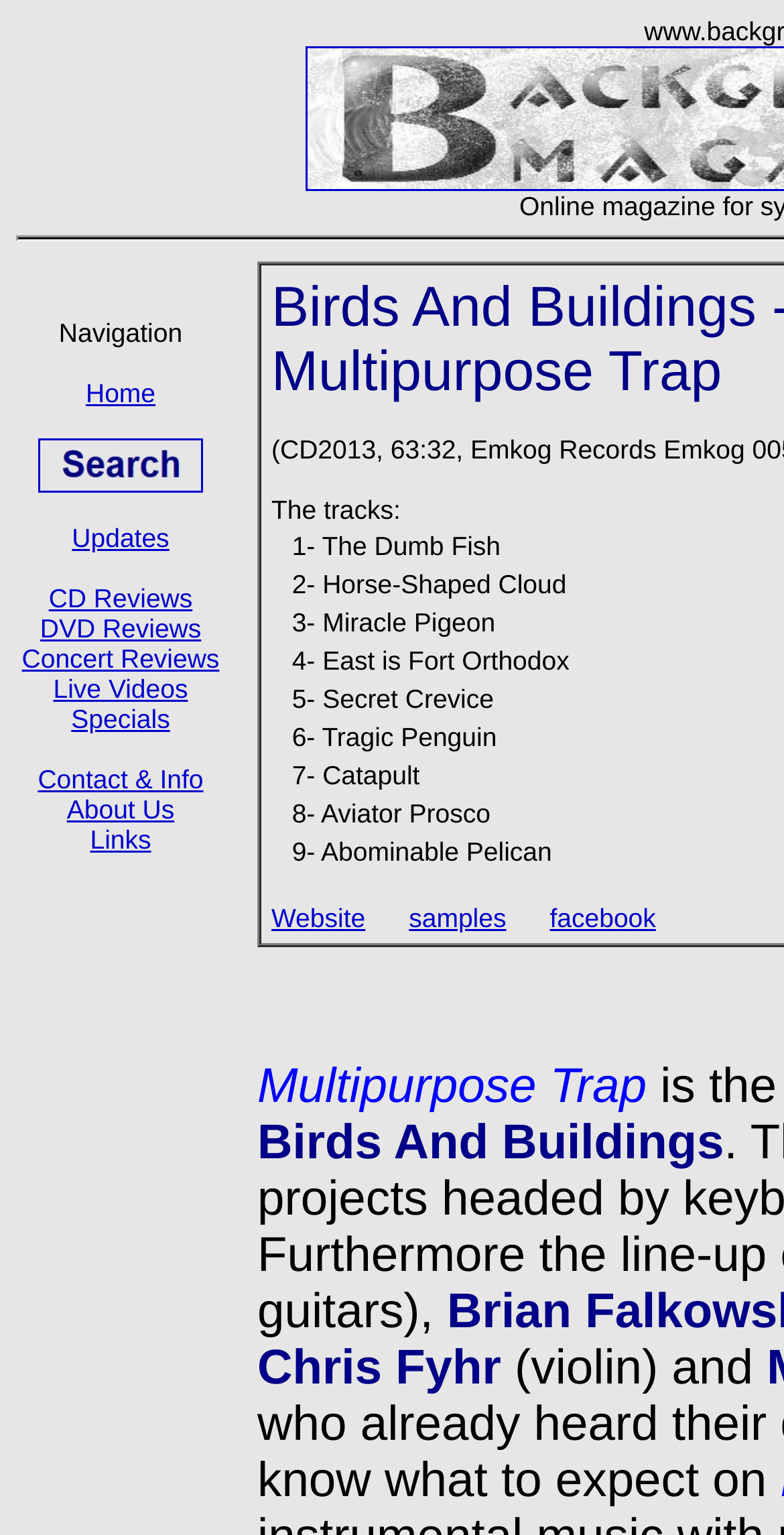Given the element description "samples", identify the bounding box of the corresponding UI element.

[0.536, 0.595, 0.671, 0.616]